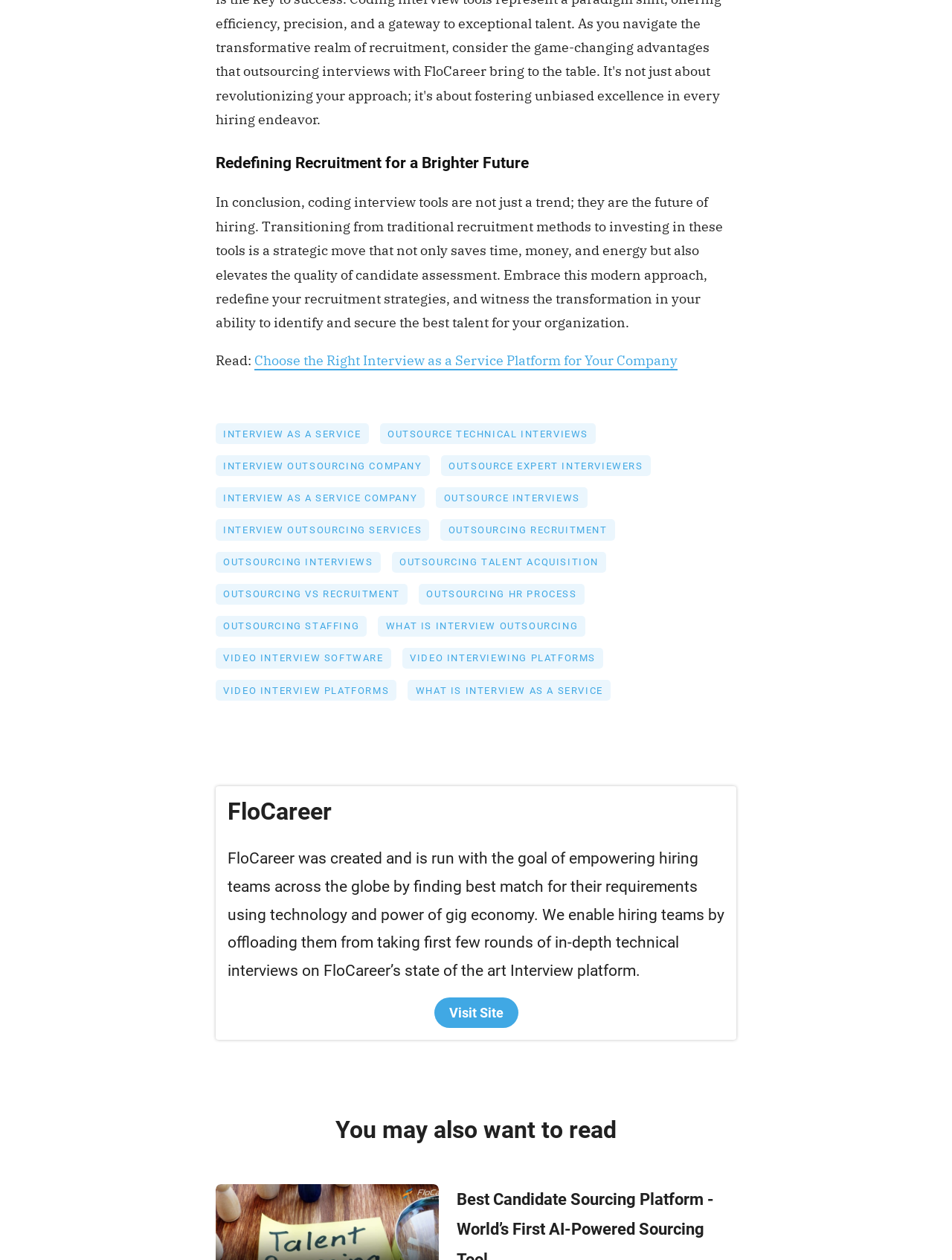Find and indicate the bounding box coordinates of the region you should select to follow the given instruction: "Learn about video interviewing platforms".

[0.423, 0.514, 0.645, 0.54]